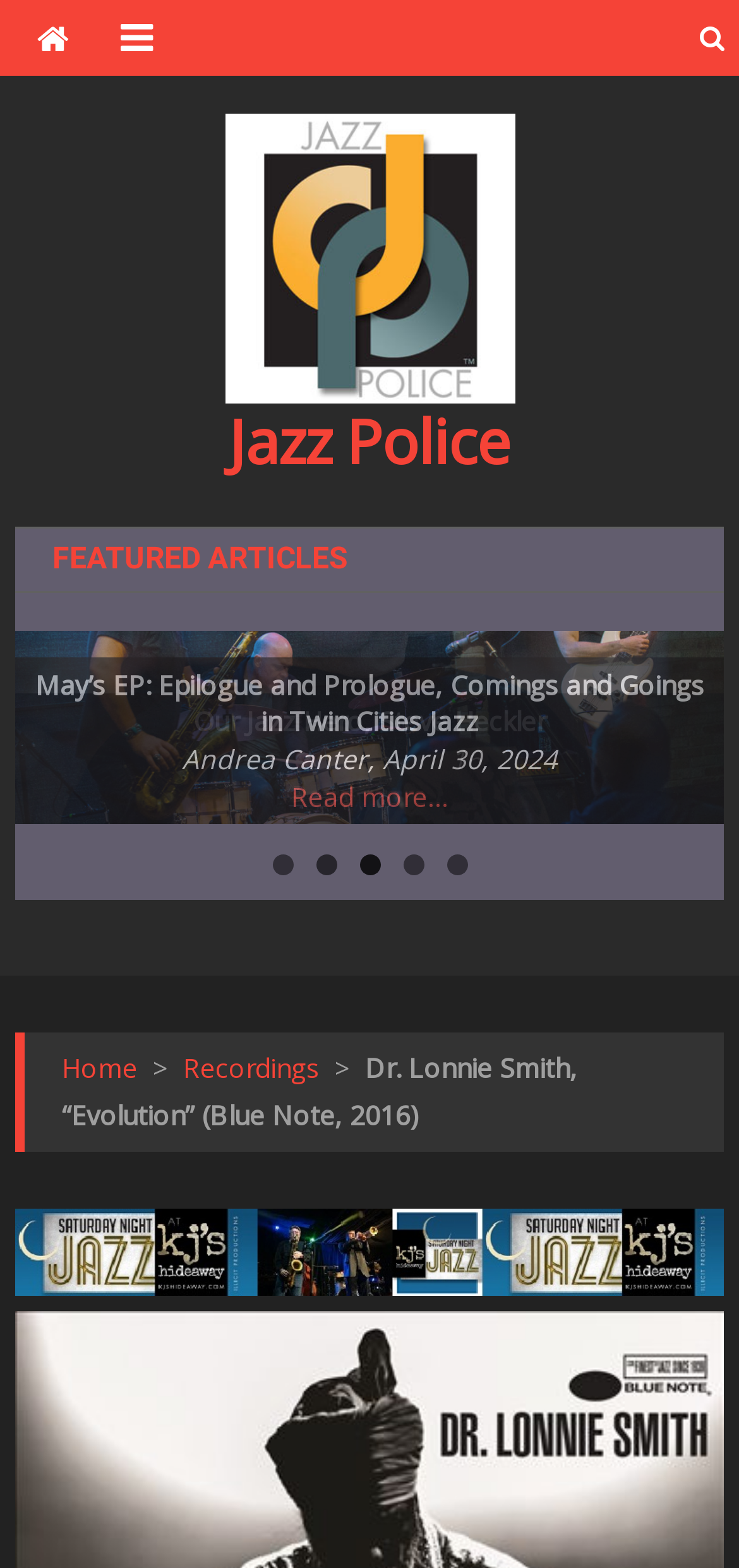What is the title of the first featured article?
Look at the image and answer the question using a single word or phrase.

EP April: Epilogue/Prologue